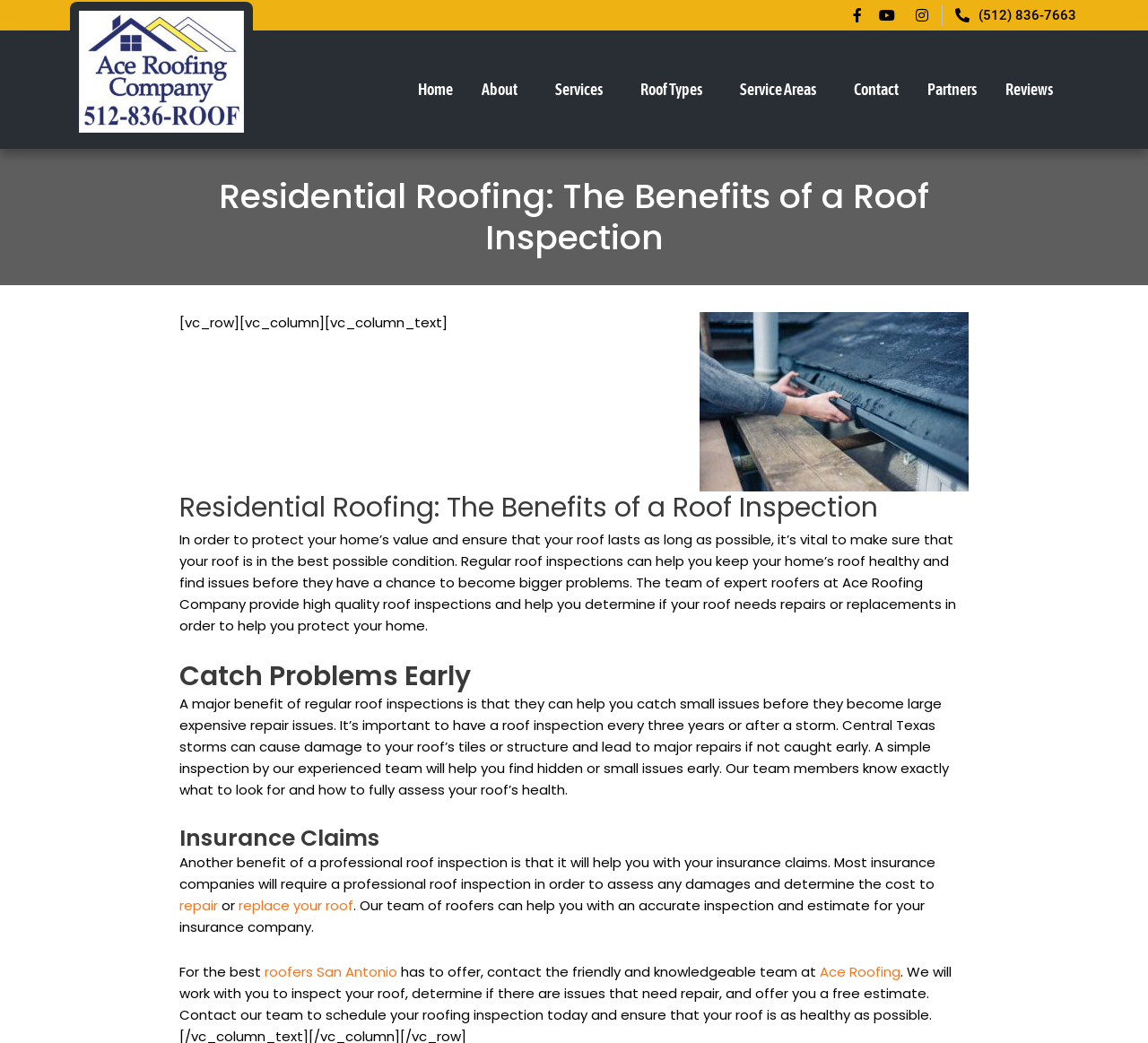Your task is to find and give the main heading text of the webpage.

Residential Roofing: The Benefits of a Roof Inspection